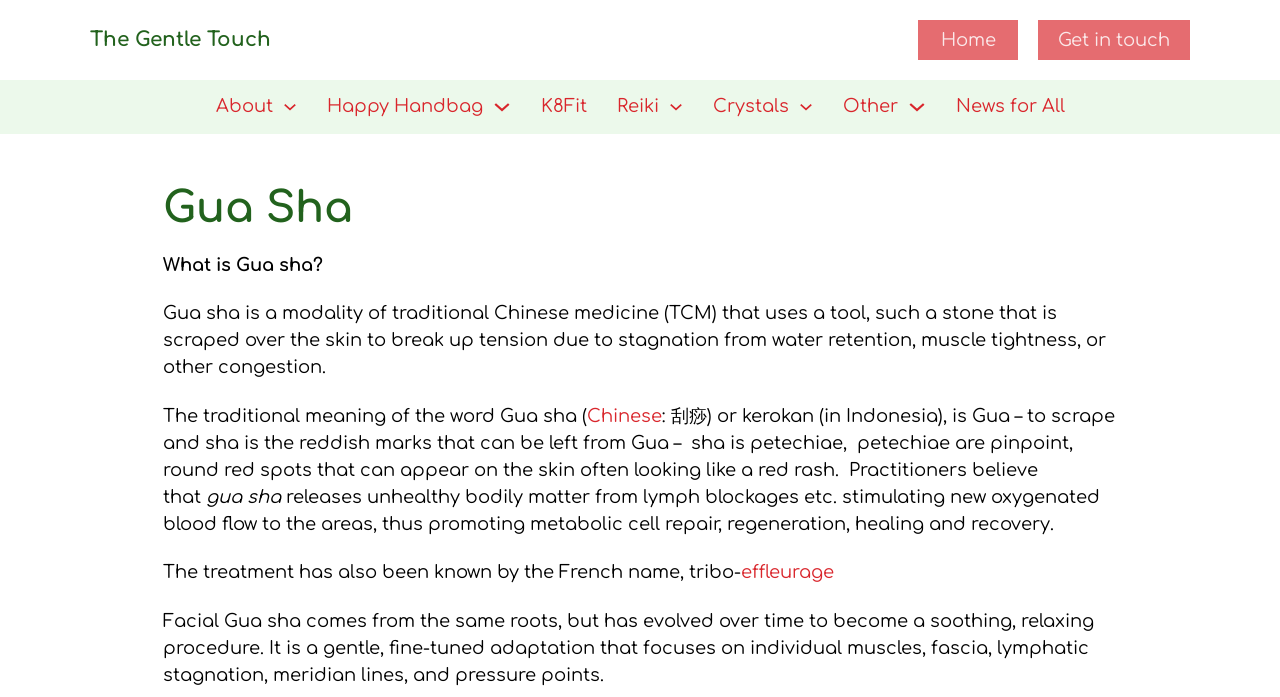Locate the bounding box coordinates of the region to be clicked to comply with the following instruction: "Read more about 'Gua Sha'". The coordinates must be four float numbers between 0 and 1, in the form [left, top, right, bottom].

[0.127, 0.256, 0.873, 0.342]